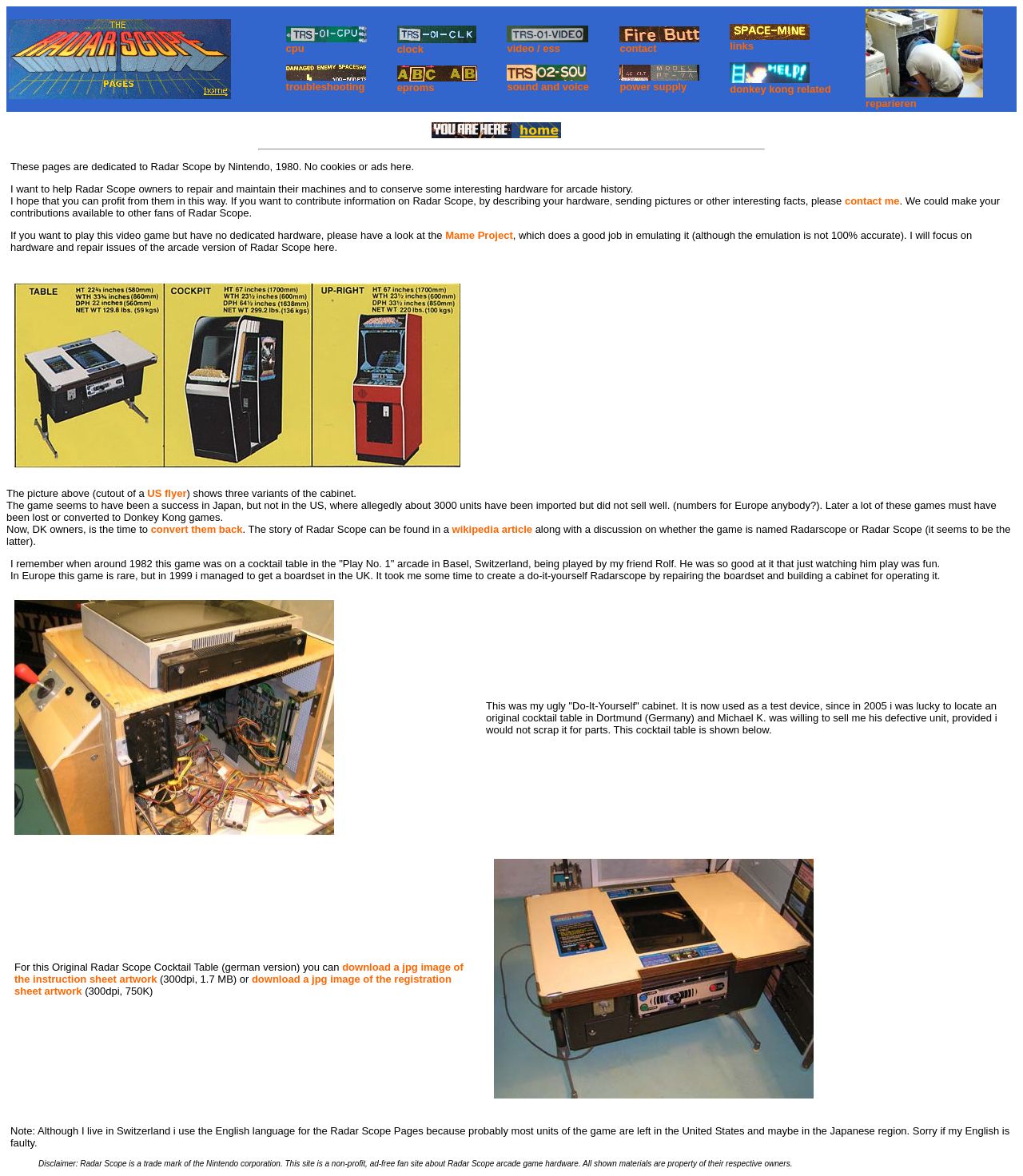Please determine the bounding box coordinates of the area that needs to be clicked to complete this task: 'download the instruction sheet artwork'. The coordinates must be four float numbers between 0 and 1, formatted as [left, top, right, bottom].

[0.014, 0.817, 0.453, 0.837]